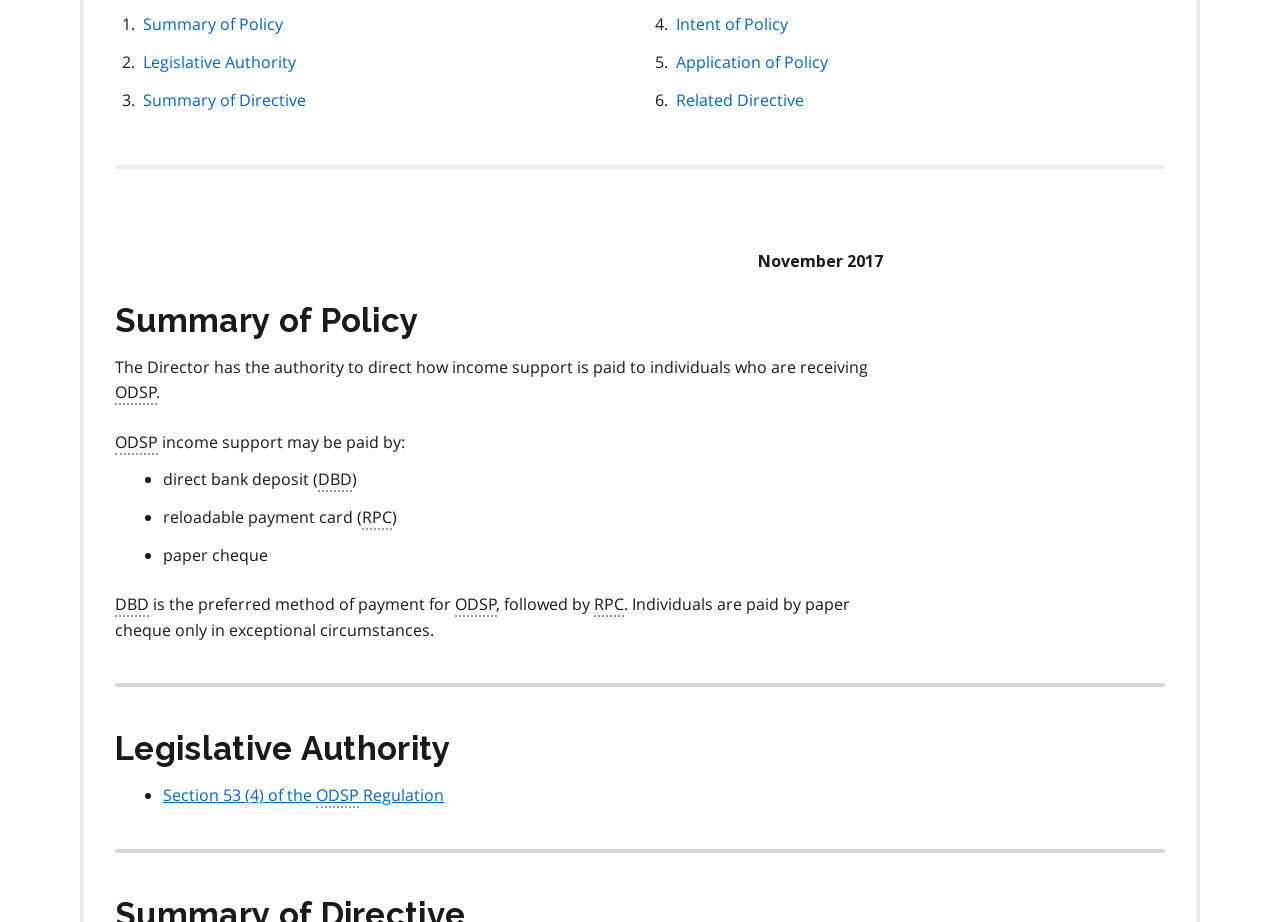Locate the UI element that matches the description HOME in the webpage screenshot. Return the bounding box coordinates in the format (top-left x, top-left y, bottom-right x, bottom-right y), with values ranging from 0 to 1.

None